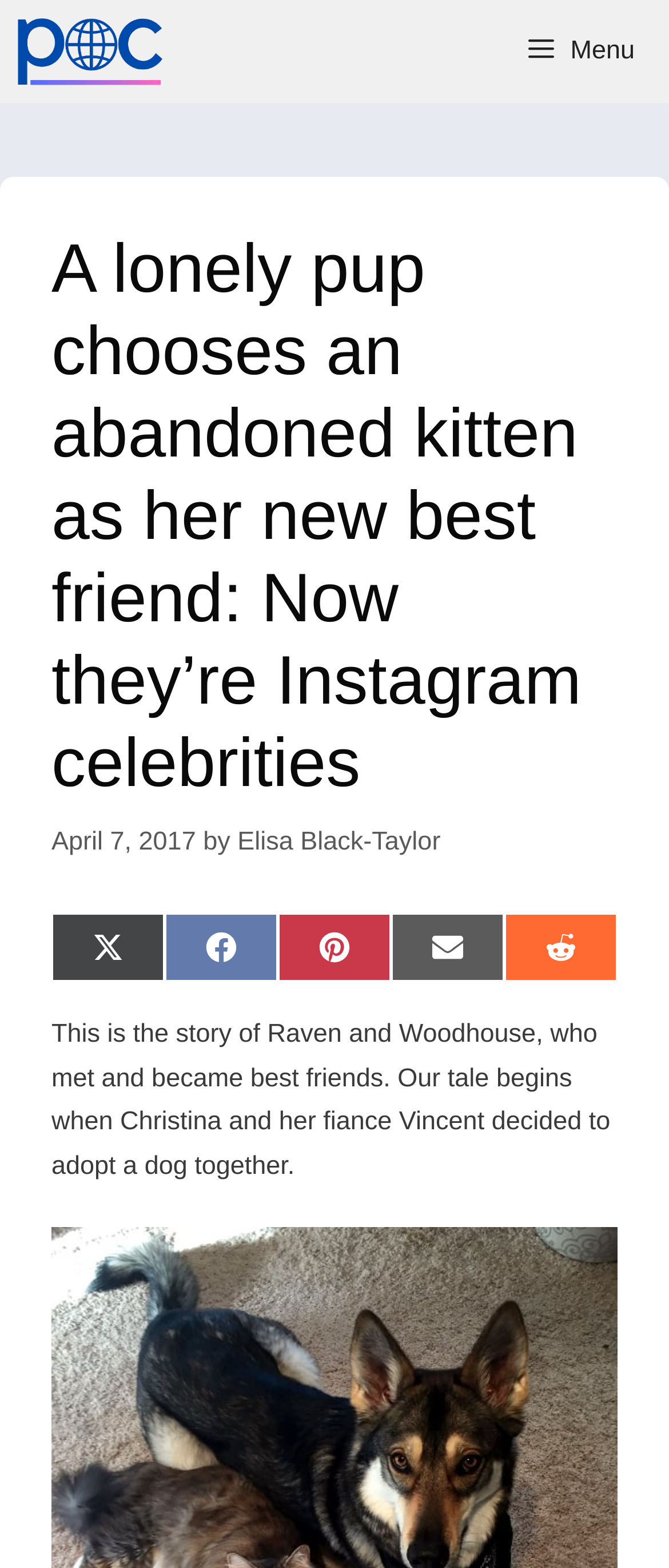Please specify the bounding box coordinates of the clickable section necessary to execute the following command: "Read the article".

[0.077, 0.65, 0.912, 0.752]